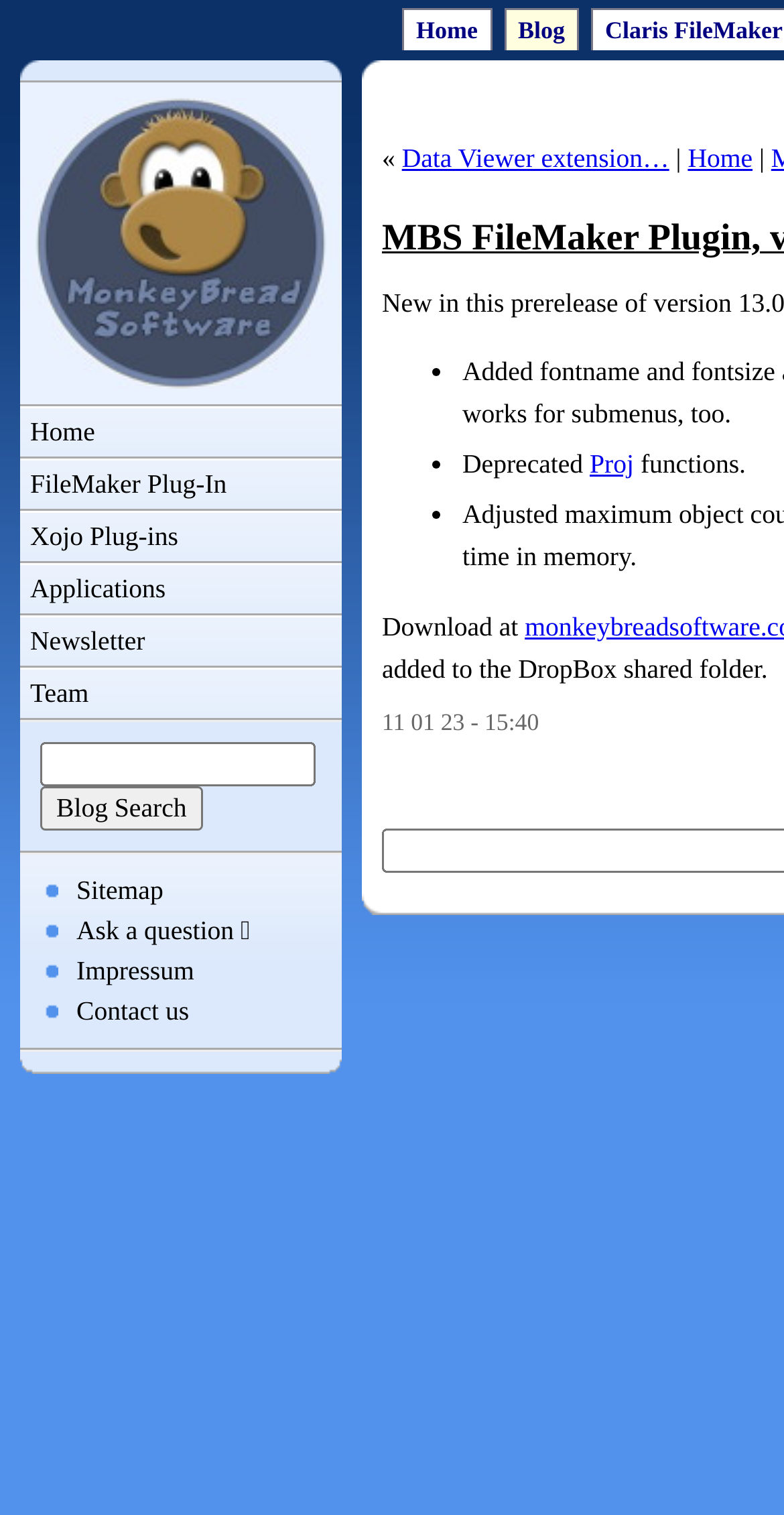Find the bounding box coordinates of the element to click in order to complete the given instruction: "go to home page."

[0.513, 0.005, 0.627, 0.033]